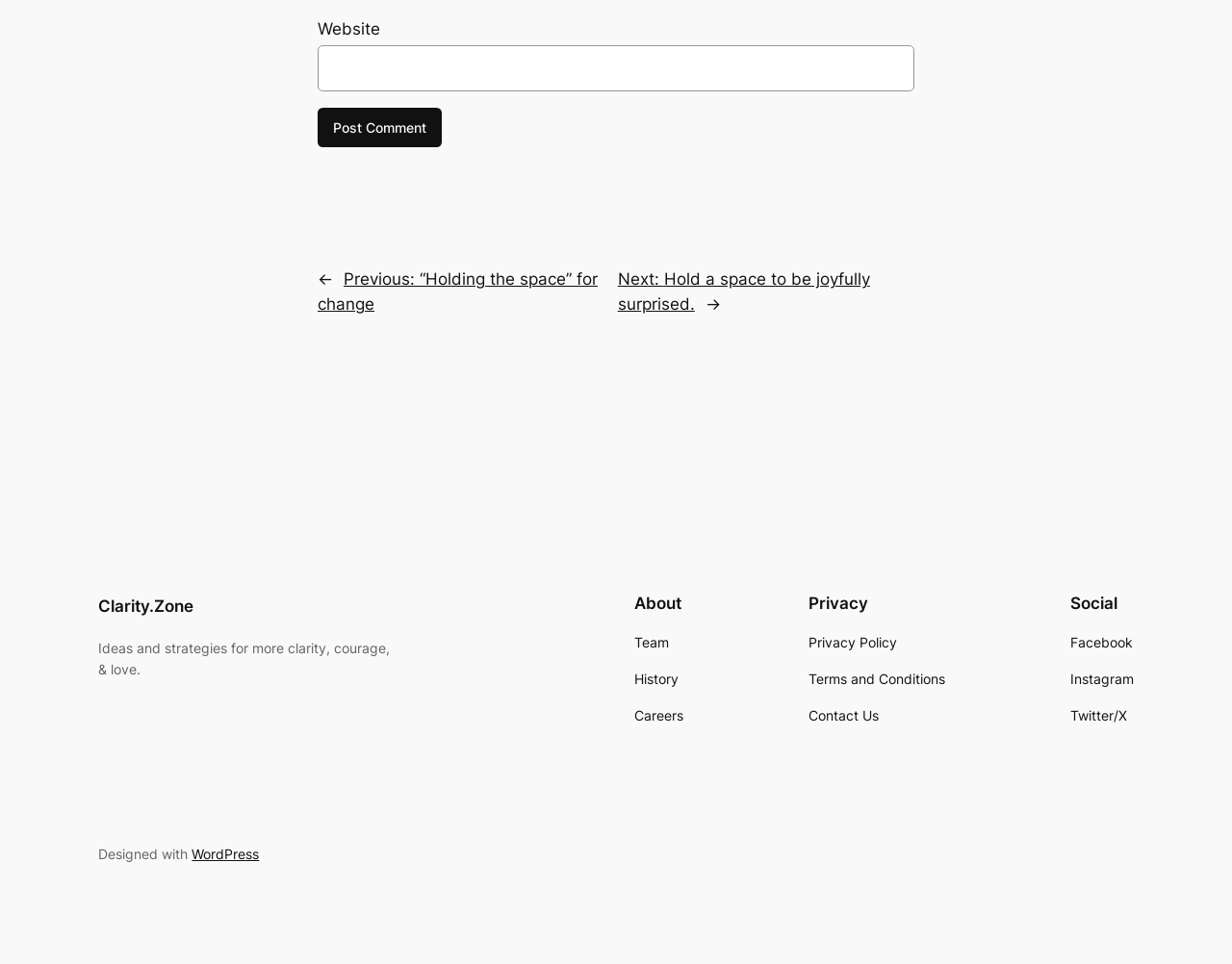What is the website built with?
Kindly give a detailed and elaborate answer to the question.

At the bottom of the webpage, there is a static text element that says 'Designed with' followed by a link to 'WordPress', indicating that the website is built with WordPress.